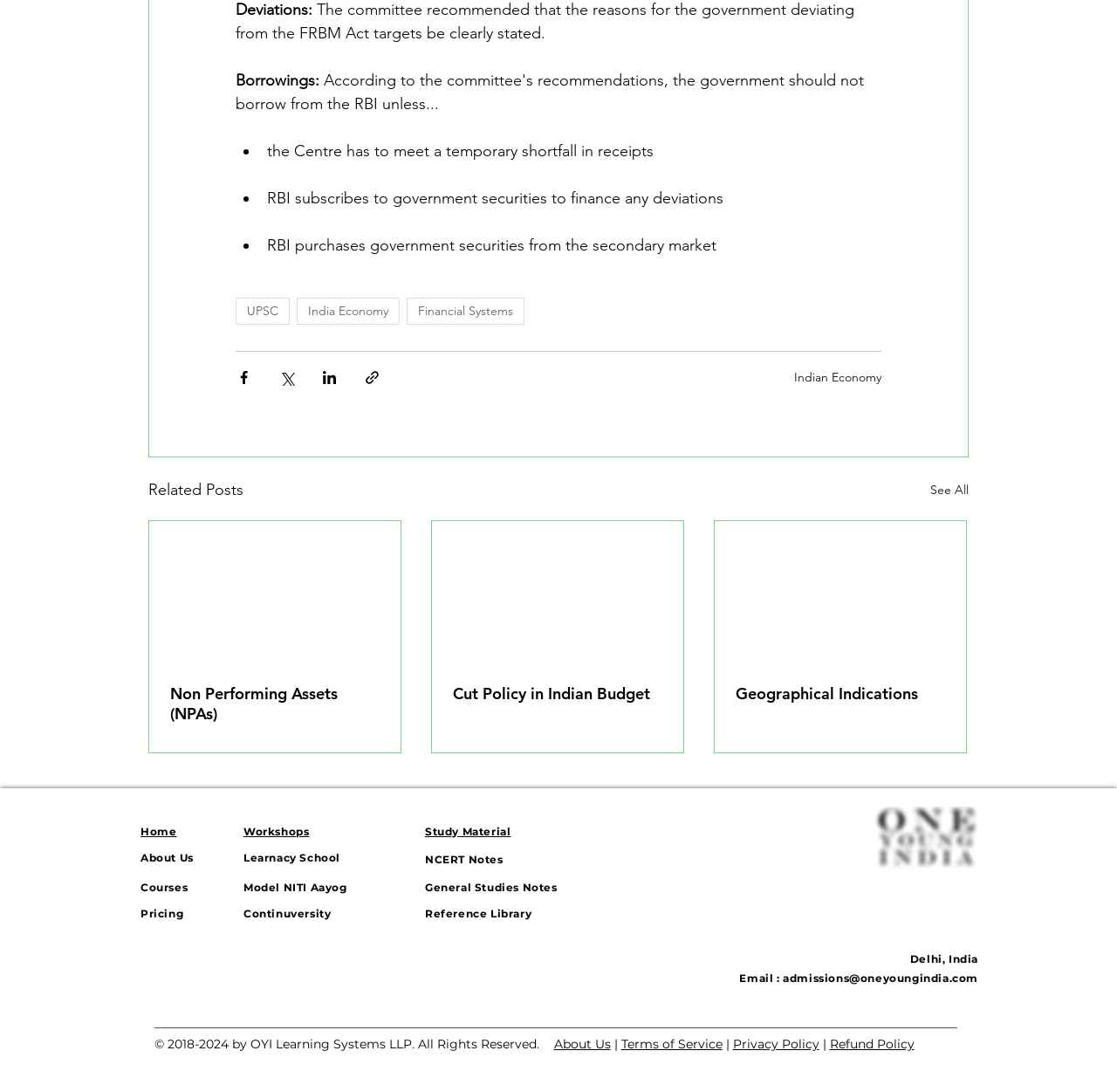Determine the bounding box coordinates for the element that should be clicked to follow this instruction: "Share via Facebook". The coordinates should be given as four float numbers between 0 and 1, in the format [left, top, right, bottom].

[0.211, 0.338, 0.226, 0.354]